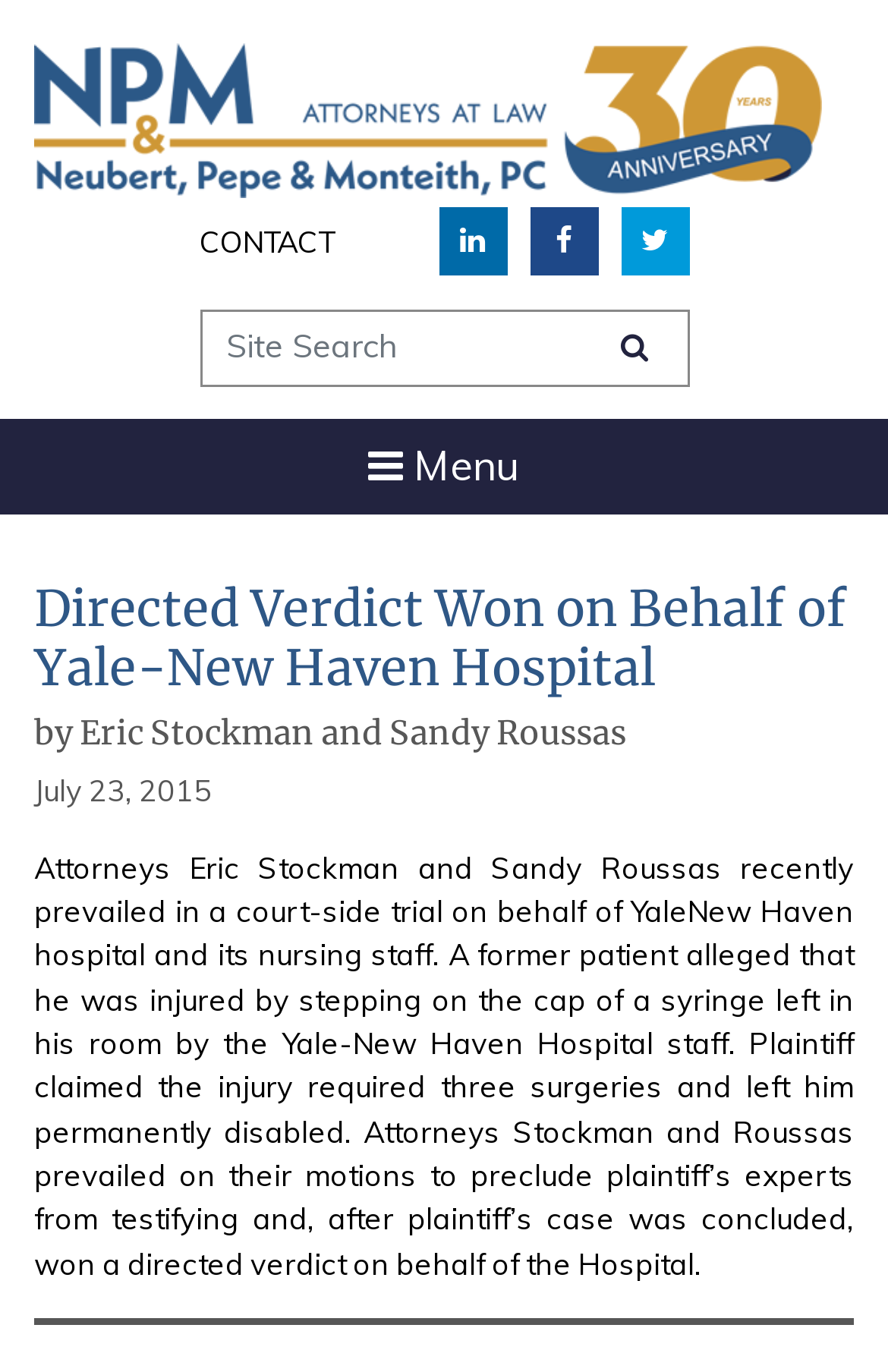How many surgeries did the plaintiff claim to have had?
Look at the image and answer the question with a single word or phrase.

three